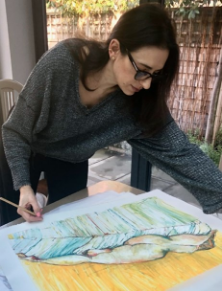Describe thoroughly the contents of the image.

In this vibrant image, the artist Despina Symeou is depicted intently working on her artwork, which showcases her signature style of blending various mediums. Dressed in a cozy grey sweater, she leans over a large sheet of paper, where a colorful composition is coming to life. The artwork features flowing lines and a mix of pastel hues, embodying her exploration of the female form. The lighting is warm, filtering through the glass window behind her, adding a soft glow to the creative atmosphere. This moment captures Despina's dedication to her craft, as she meticulously applies her artistic vision, reflecting the depth of her practice in both painting and printmaking.